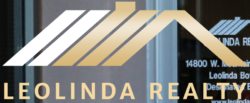Use one word or a short phrase to answer the question provided: 
What is the background of the logo?

Glass